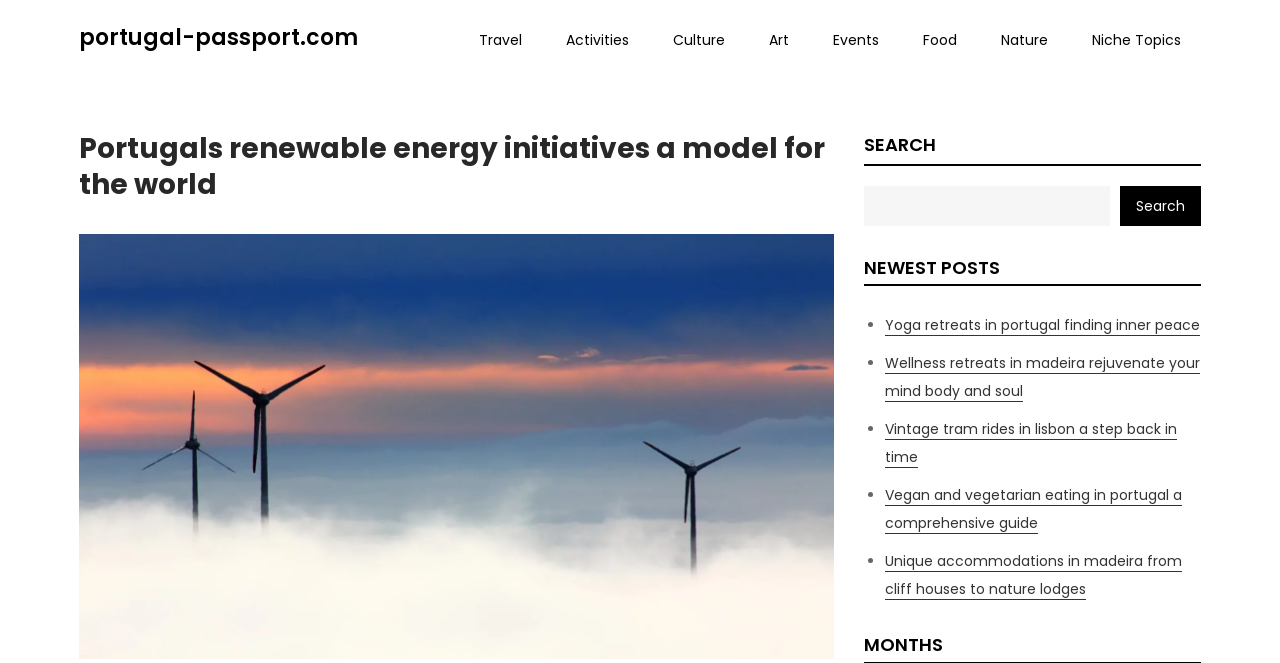Can you find the bounding box coordinates for the element to click on to achieve the instruction: "Click on the 'Travel' link"?

[0.359, 0.0, 0.423, 0.122]